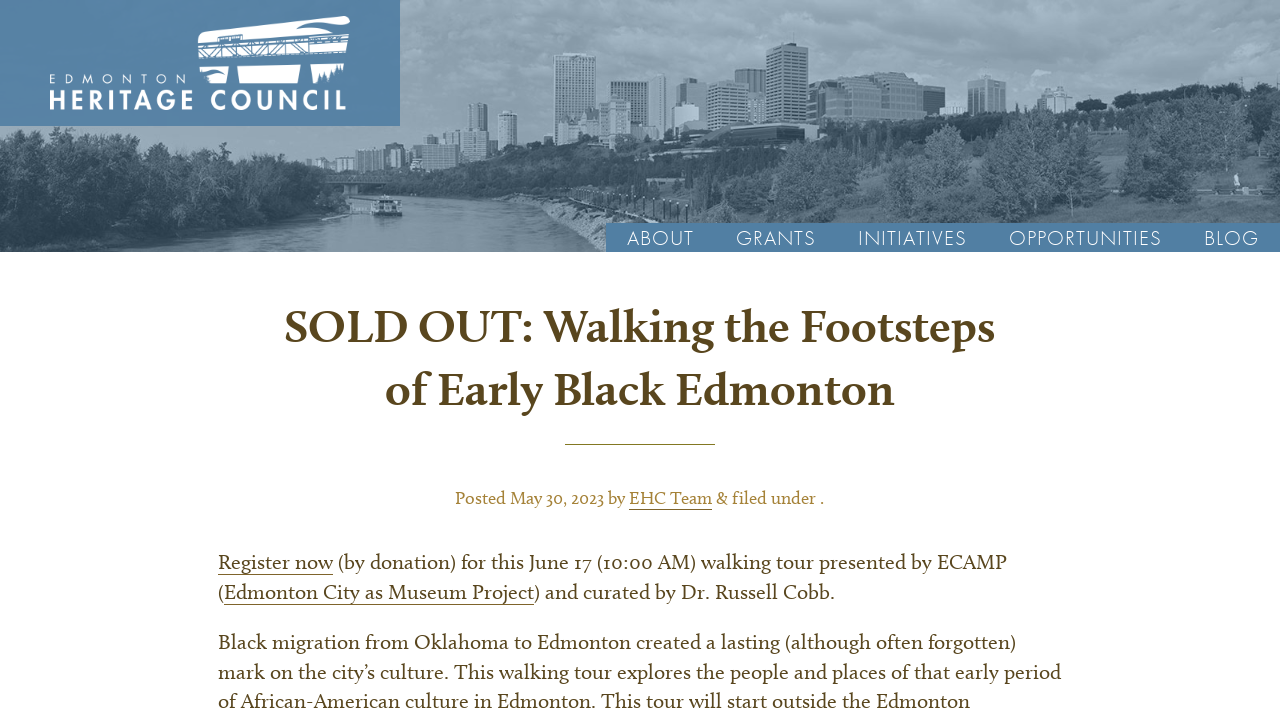Extract the bounding box of the UI element described as: "EHC Team".

[0.492, 0.684, 0.557, 0.717]